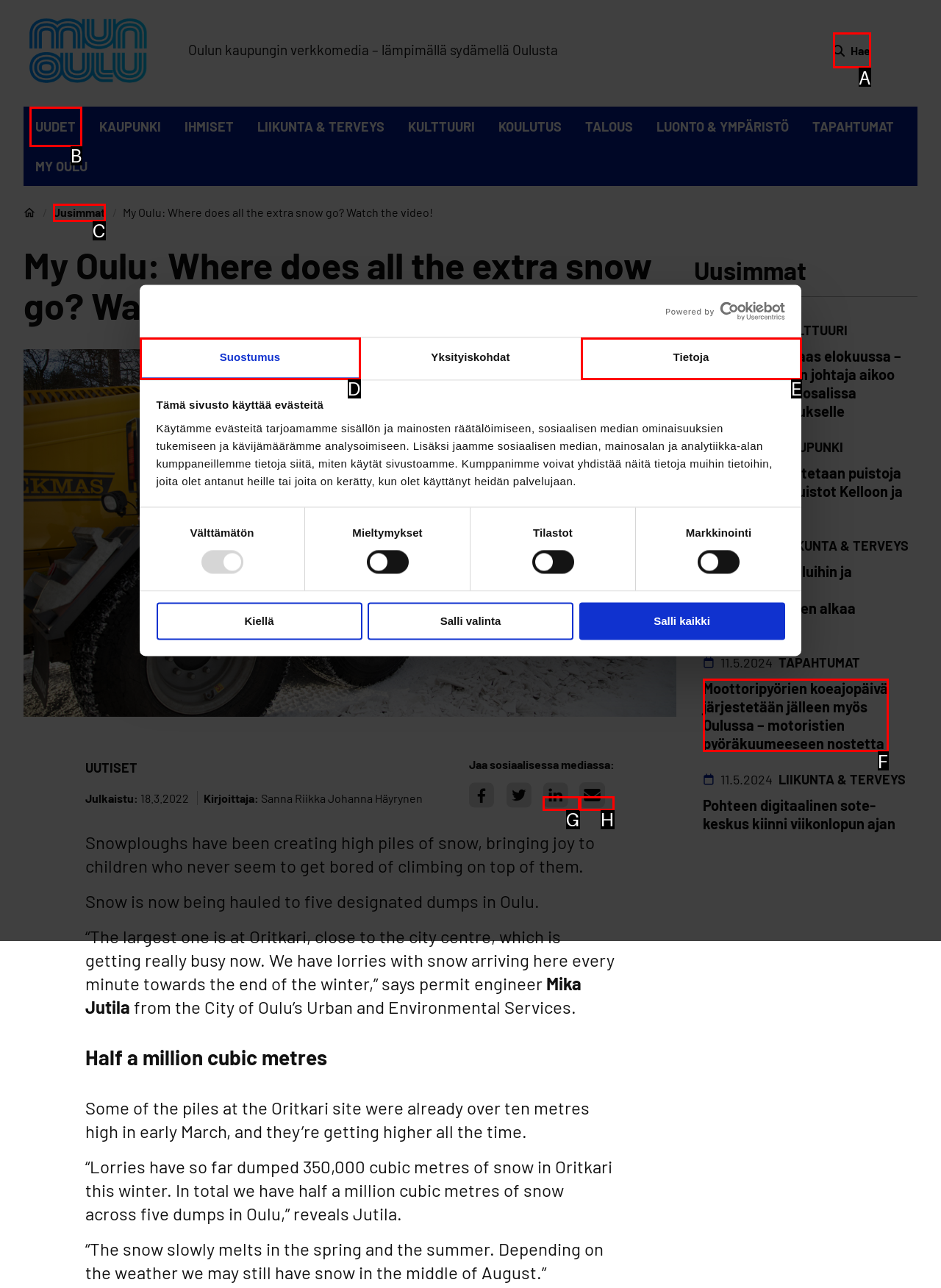Determine which option matches the description: Uusimmat. Answer using the letter of the option.

C